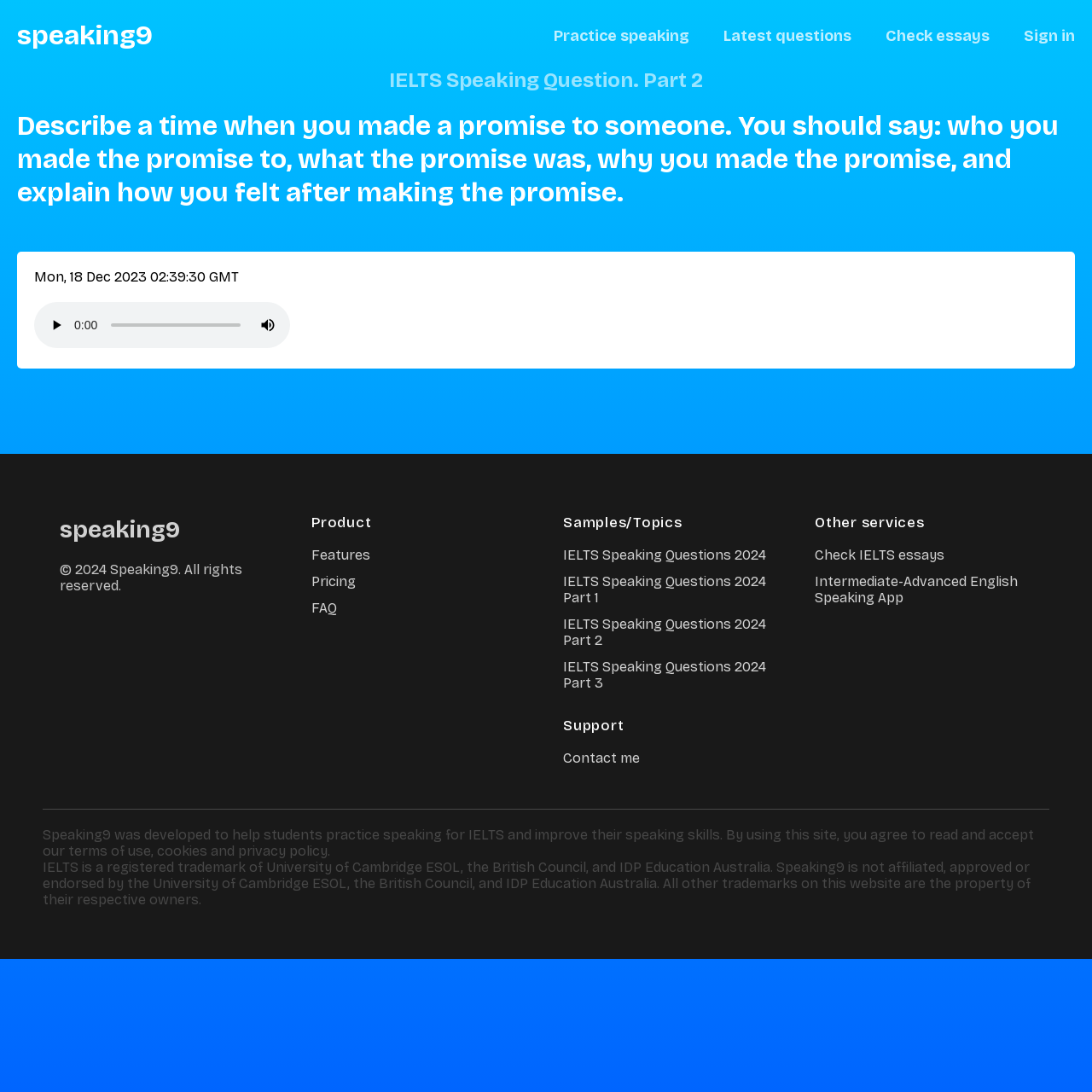Please specify the bounding box coordinates of the region to click in order to perform the following instruction: "Click the 'Sign in' link".

[0.922, 0.016, 1.0, 0.049]